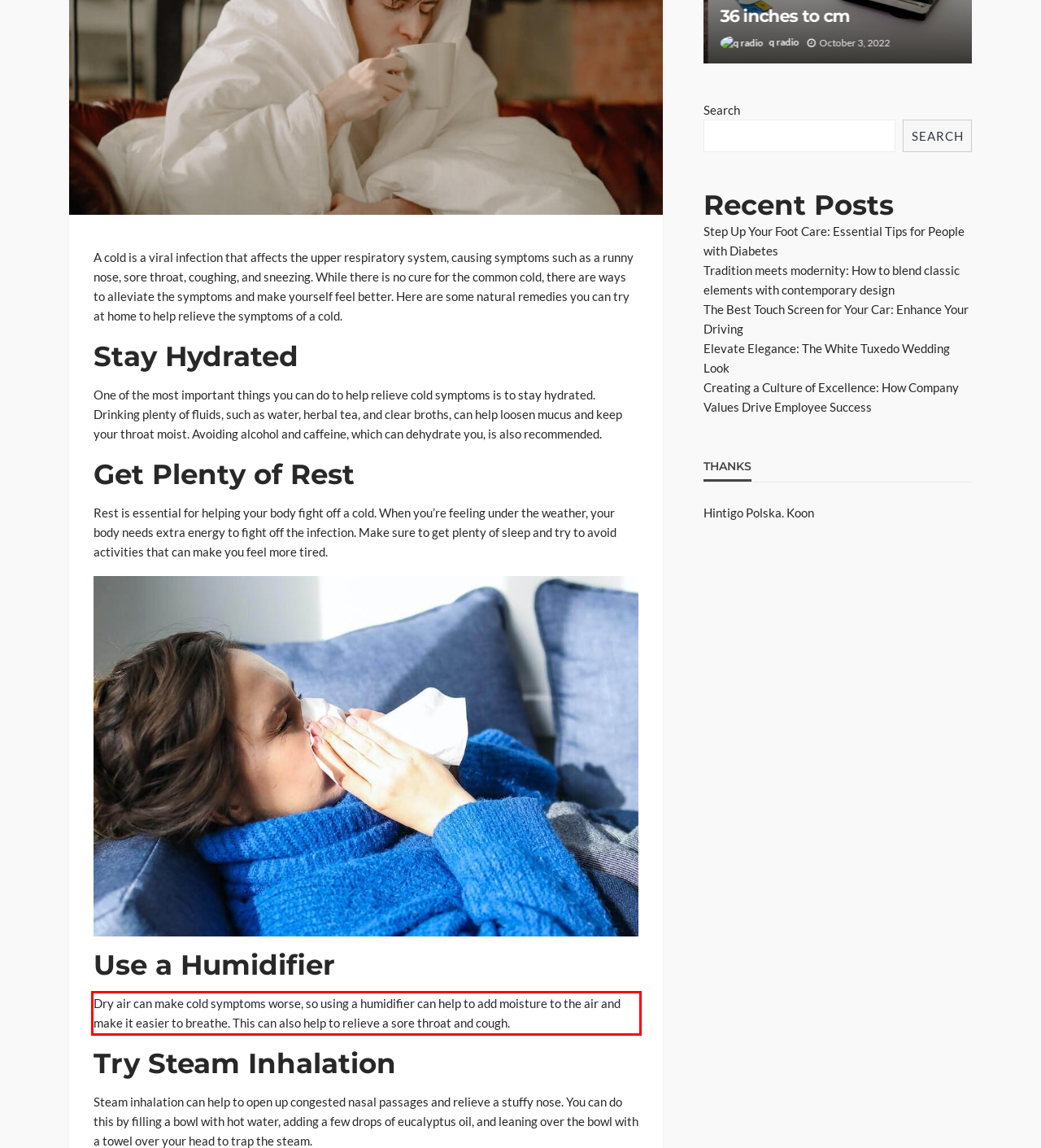Analyze the screenshot of the webpage and extract the text from the UI element that is inside the red bounding box.

Dry air can make cold symptoms worse, so using a humidifier can help to add moisture to the air and make it easier to breathe. This can also help to relieve a sore throat and cough.